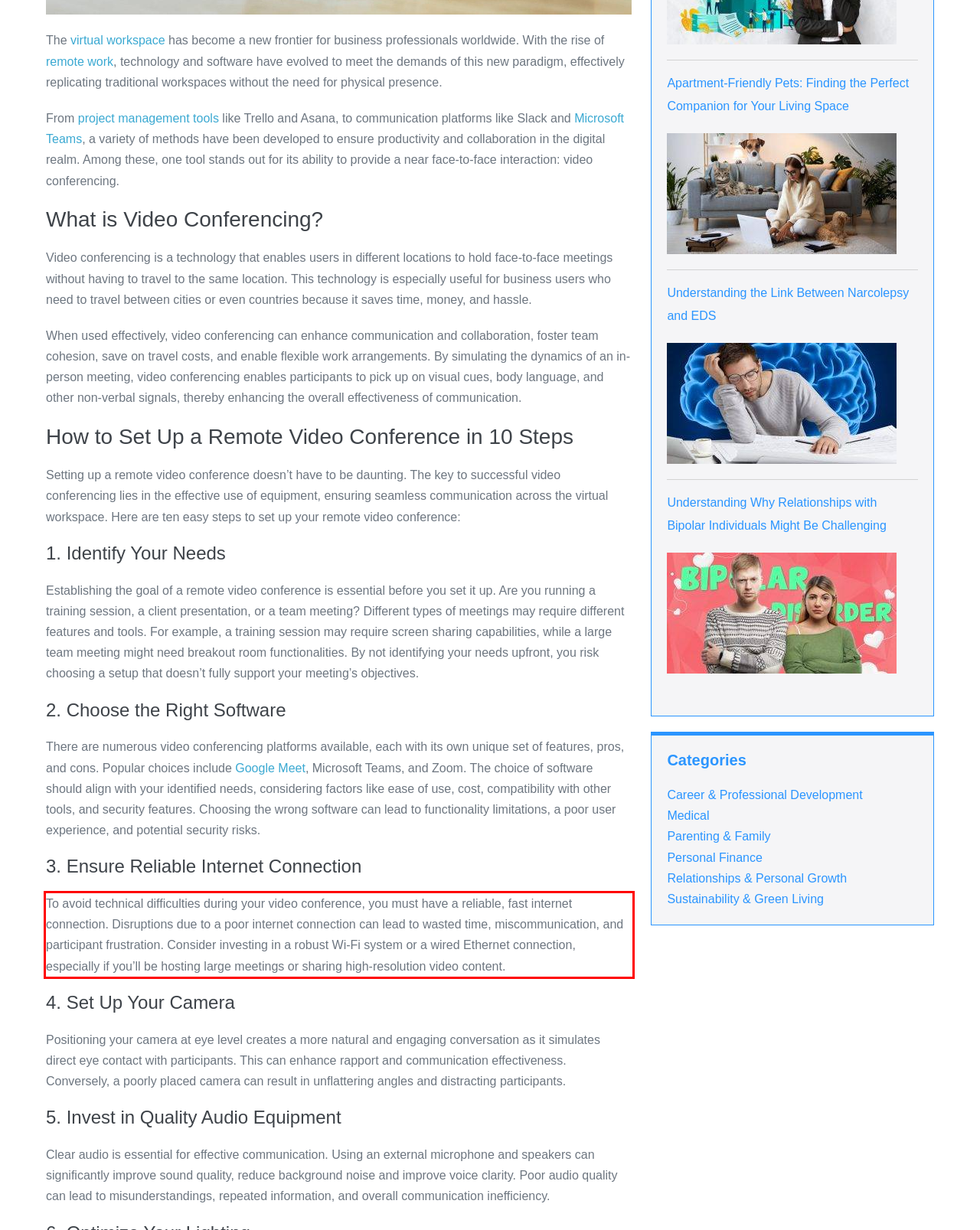Please recognize and transcribe the text located inside the red bounding box in the webpage image.

To avoid technical difficulties during your video conference, you must have a reliable, fast internet connection. Disruptions due to a poor internet connection can lead to wasted time, miscommunication, and participant frustration. Consider investing in a robust Wi-Fi system or a wired Ethernet connection, especially if you’ll be hosting large meetings or sharing high-resolution video content.